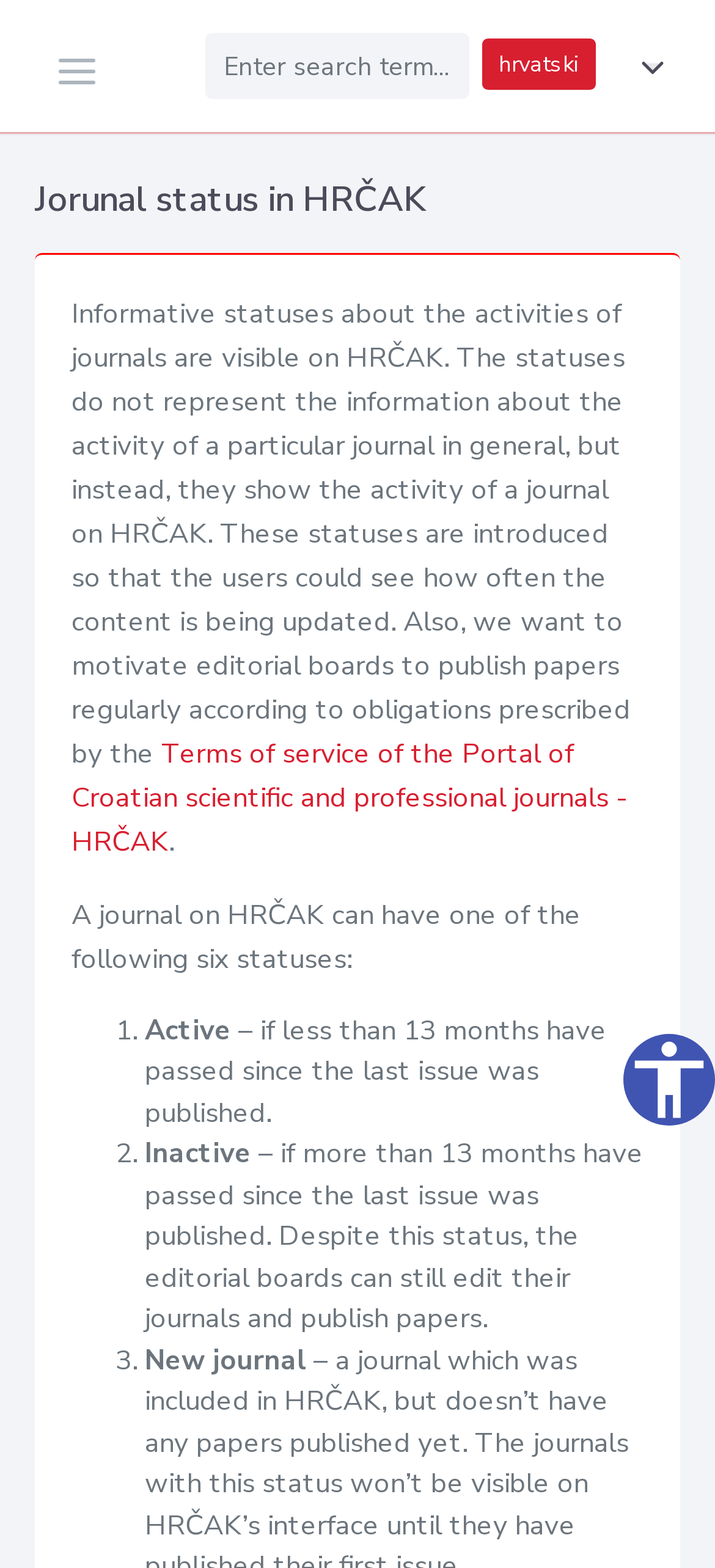Highlight the bounding box of the UI element that corresponds to this description: "hrvatski".

[0.674, 0.025, 0.833, 0.058]